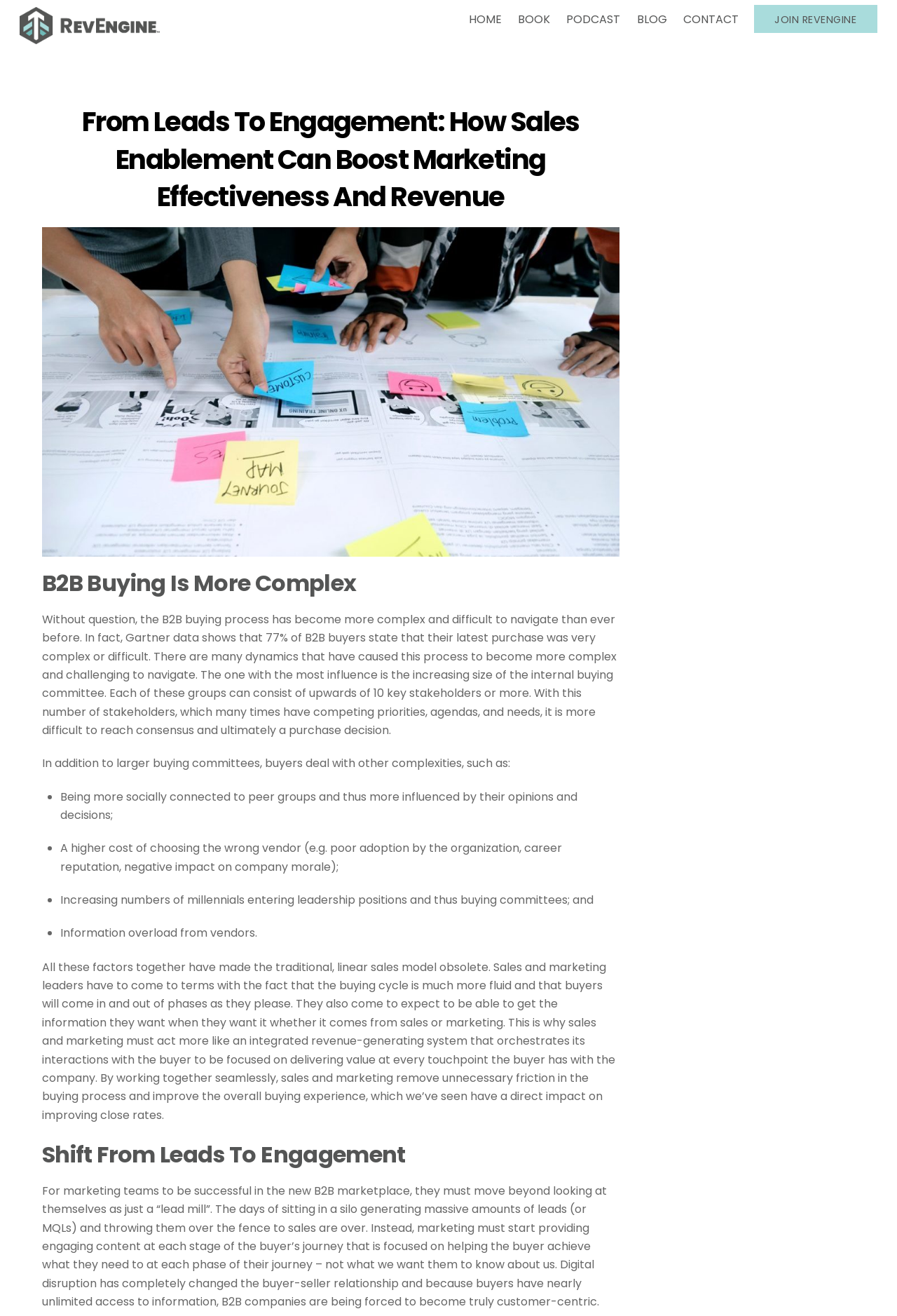Please identify the bounding box coordinates of the element I should click to complete this instruction: 'Click on the 'PODCAST' link'. The coordinates should be given as four float numbers between 0 and 1, like this: [left, top, right, bottom].

[0.624, 0.003, 0.699, 0.027]